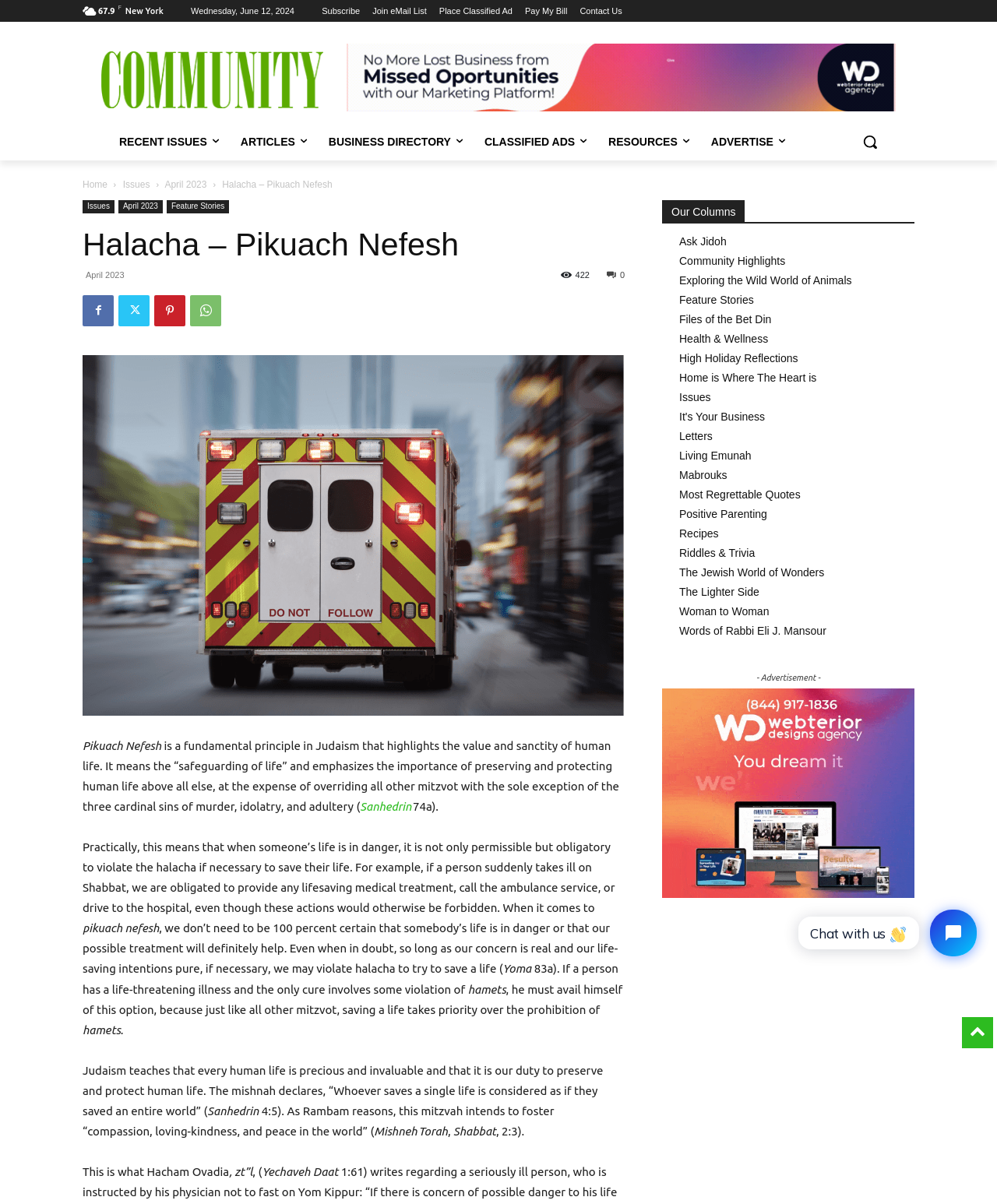Determine the bounding box coordinates for the clickable element to execute this instruction: "Read the article about Pikuach Nefesh". Provide the coordinates as four float numbers between 0 and 1, i.e., [left, top, right, bottom].

[0.083, 0.614, 0.162, 0.625]